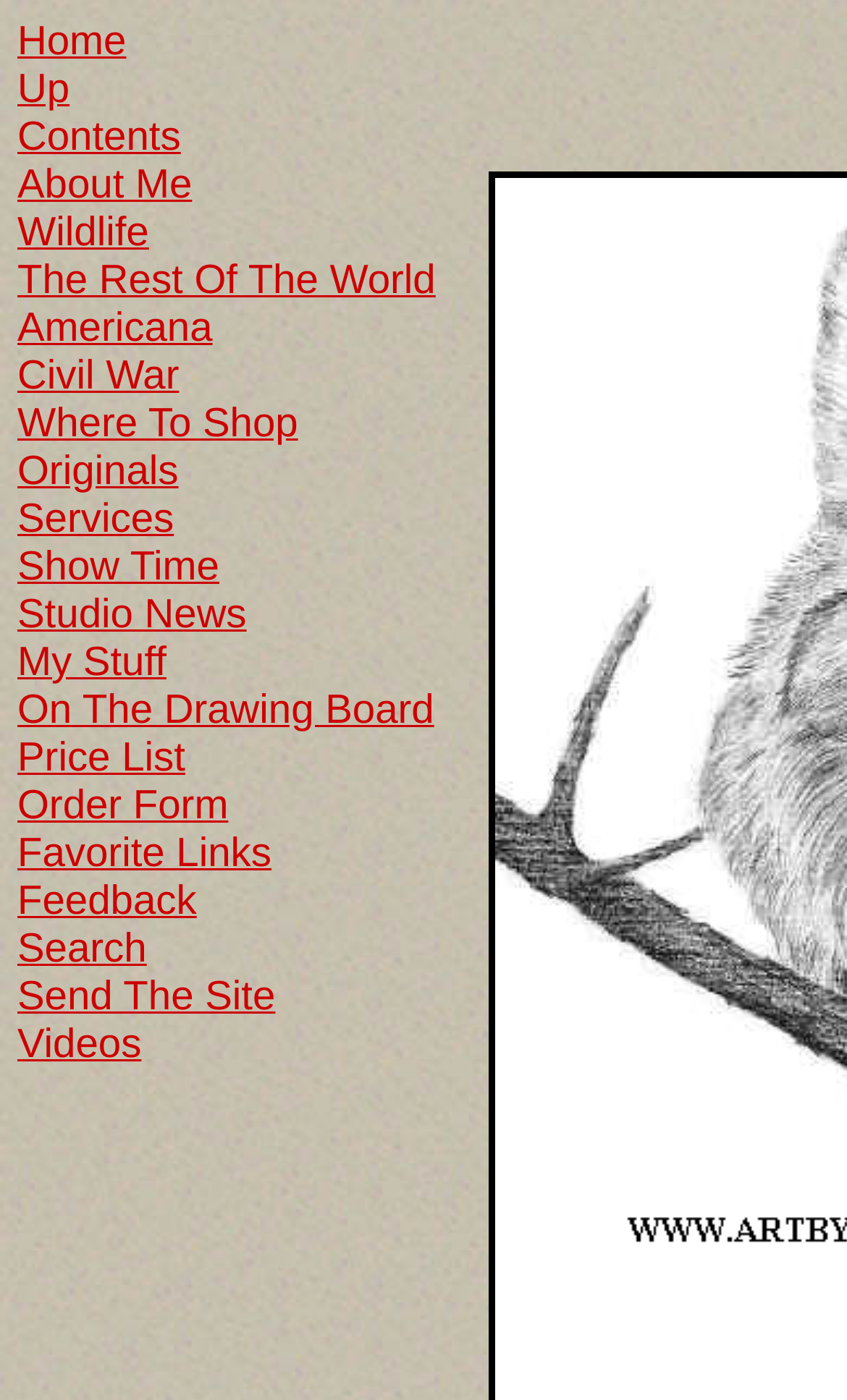Detail the various sections and features of the webpage.

The webpage is titled "The Watcher" and features a navigation menu with 20 links at the top-left corner of the page. These links are arranged horizontally and are evenly spaced, with the first link "Home" located at the top-left and the last link "Videos" at the top-right. The links include "Up", "Contents", "About Me", "Wildlife", and others, which suggest that the webpage is a personal website or blog with various sections and topics.

There are no images or other UI elements on the page besides these links, which take up a significant portion of the top section of the page. The links are relatively small, with their bounding boxes ranging from 0.021 to 0.524 in the x-axis and 0.012 to 0.524 in the y-axis, indicating that they are compact and do not overlap with each other.